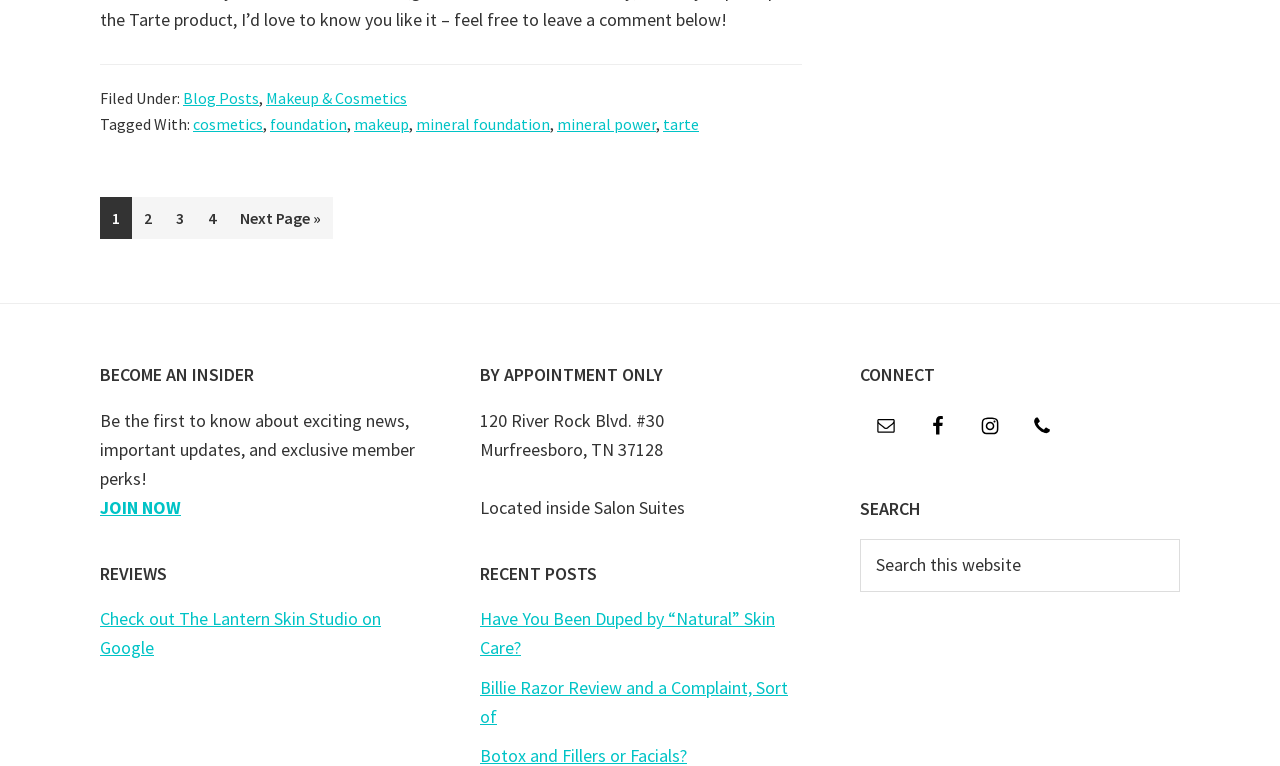Predict the bounding box of the UI element based on the description: "Page 1". The coordinates should be four float numbers between 0 and 1, formatted as [left, top, right, bottom].

[0.078, 0.257, 0.103, 0.312]